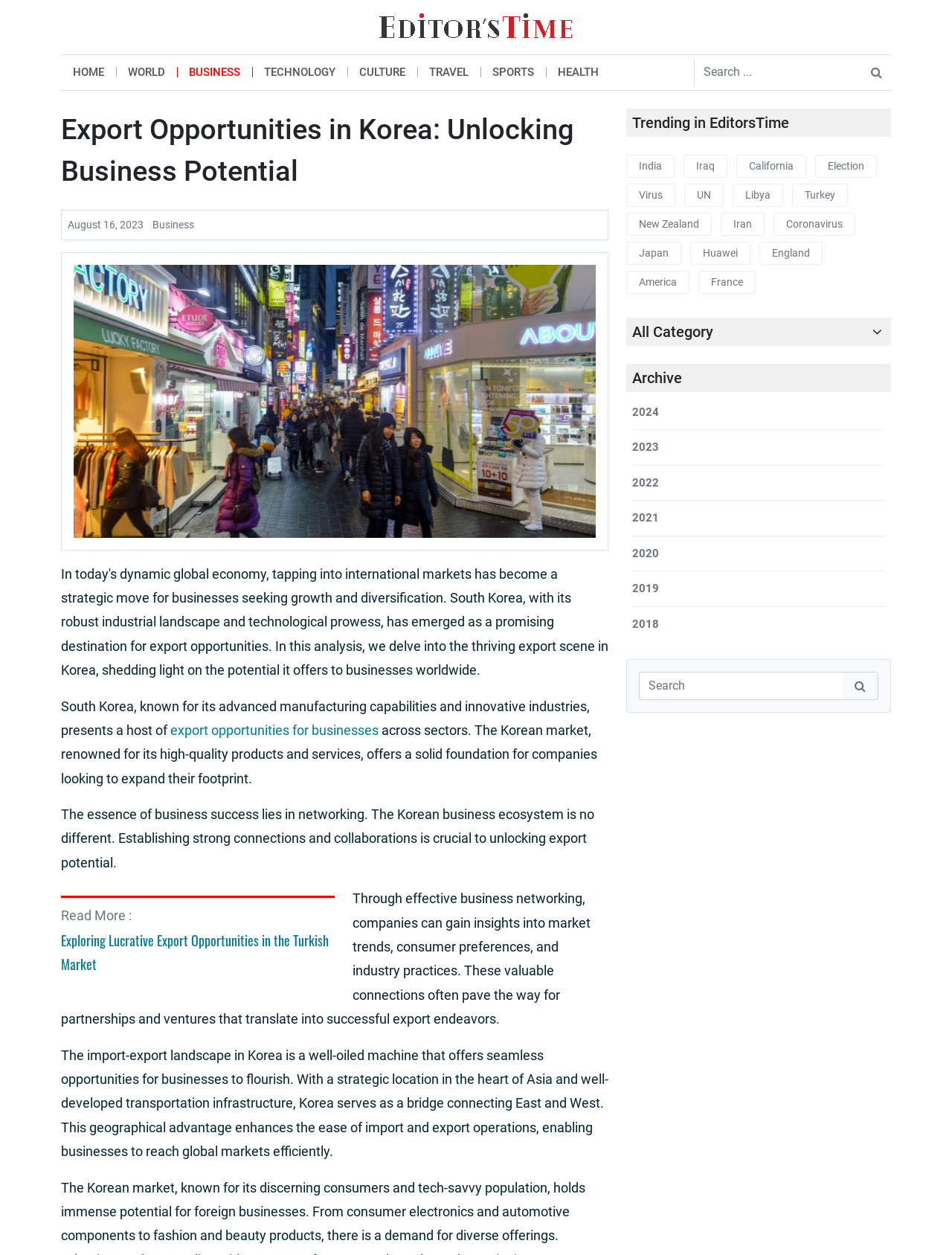Please respond to the question using a single word or phrase:
What is the geographical advantage of Korea for import and export operations?

Strategic location in Asia